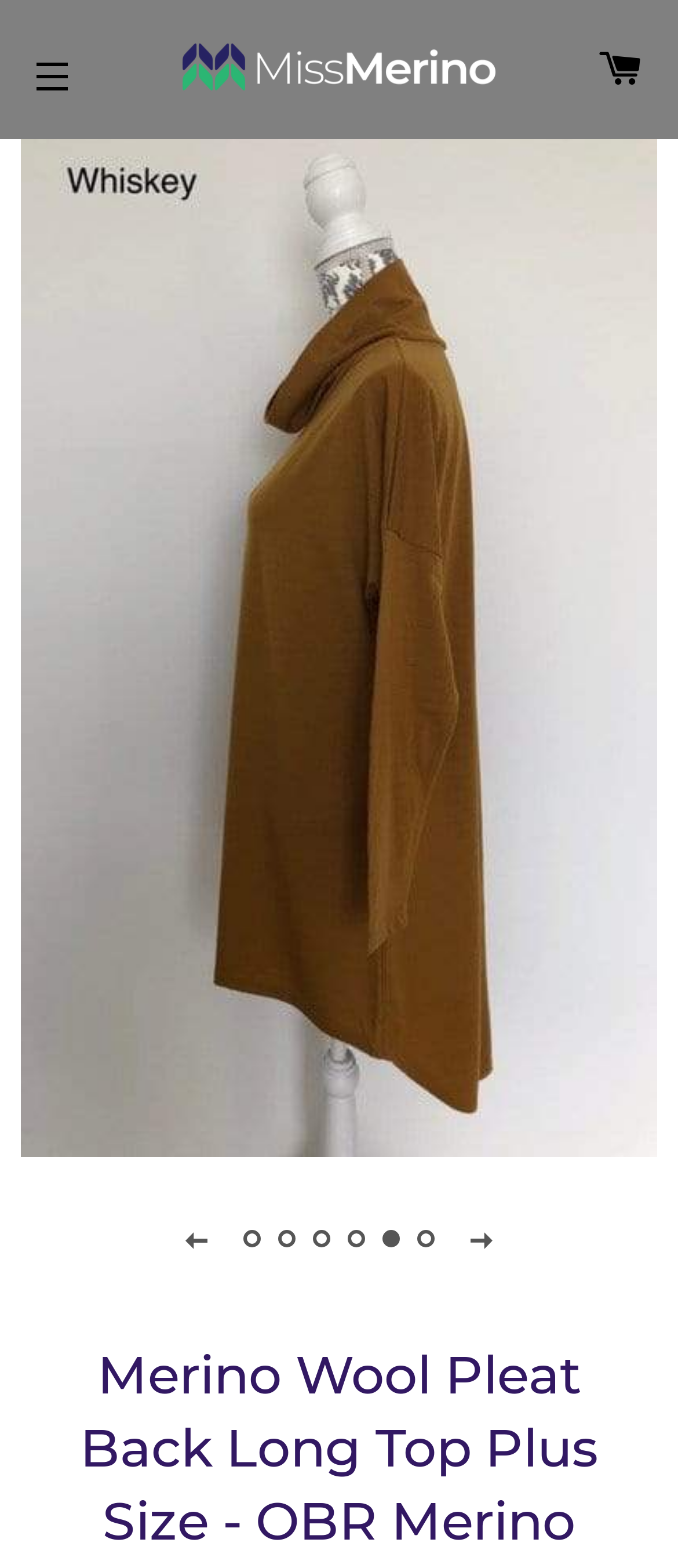Indicate the bounding box coordinates of the clickable region to achieve the following instruction: "Switch to the next slide."

[0.654, 0.766, 0.767, 0.814]